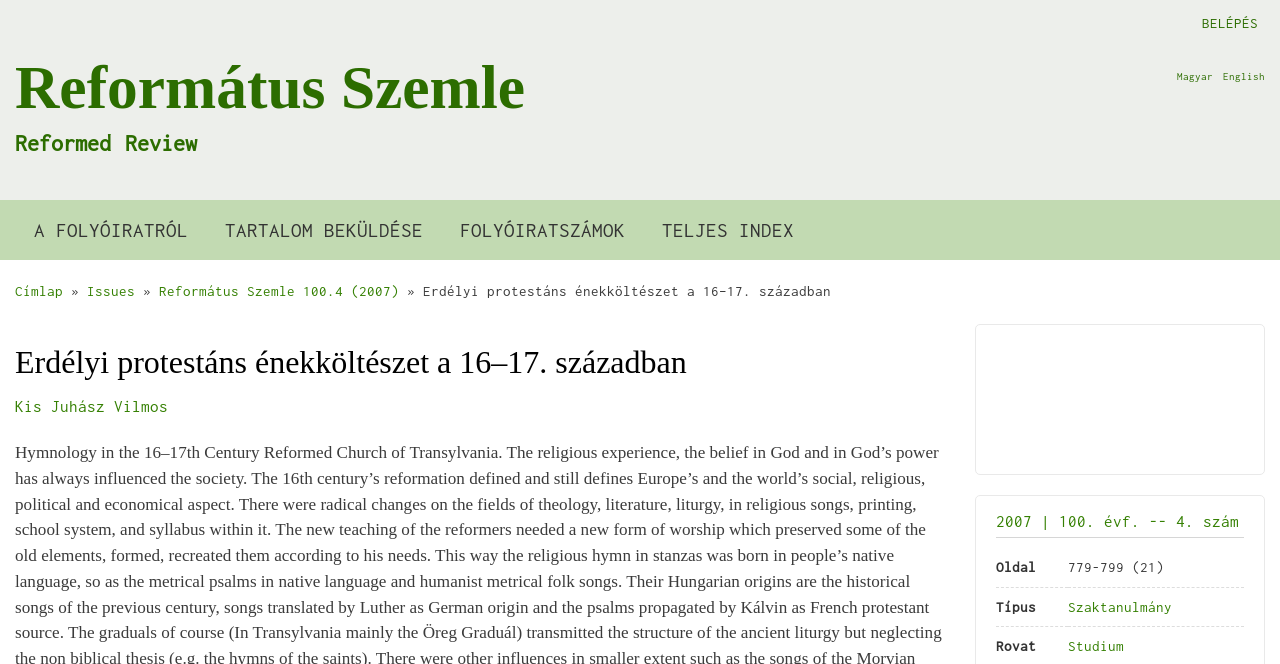What is the name of the review?
Please provide a single word or phrase as your answer based on the image.

Reformed Review